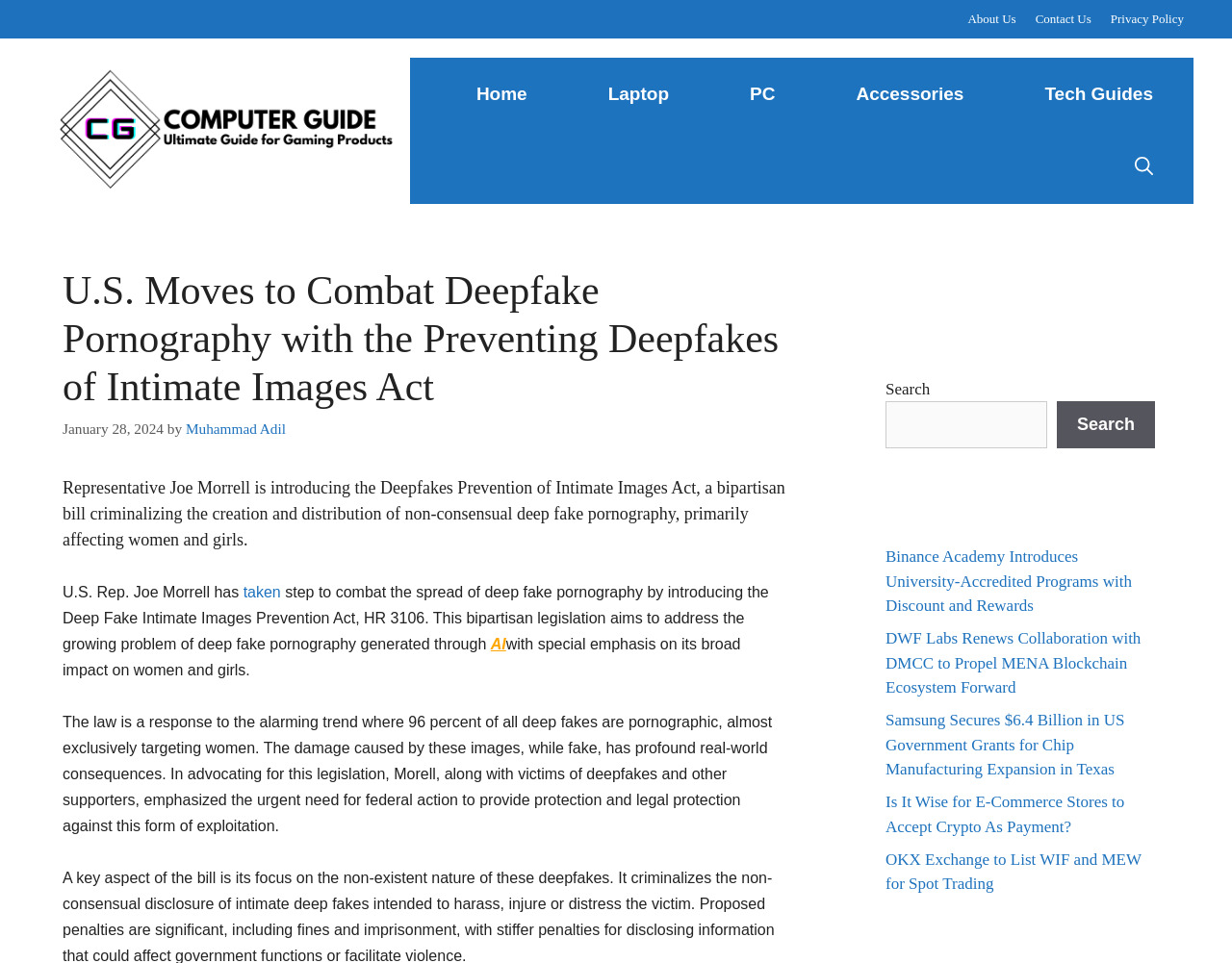What is the date of the main article?
From the image, respond with a single word or phrase.

January 28, 2024